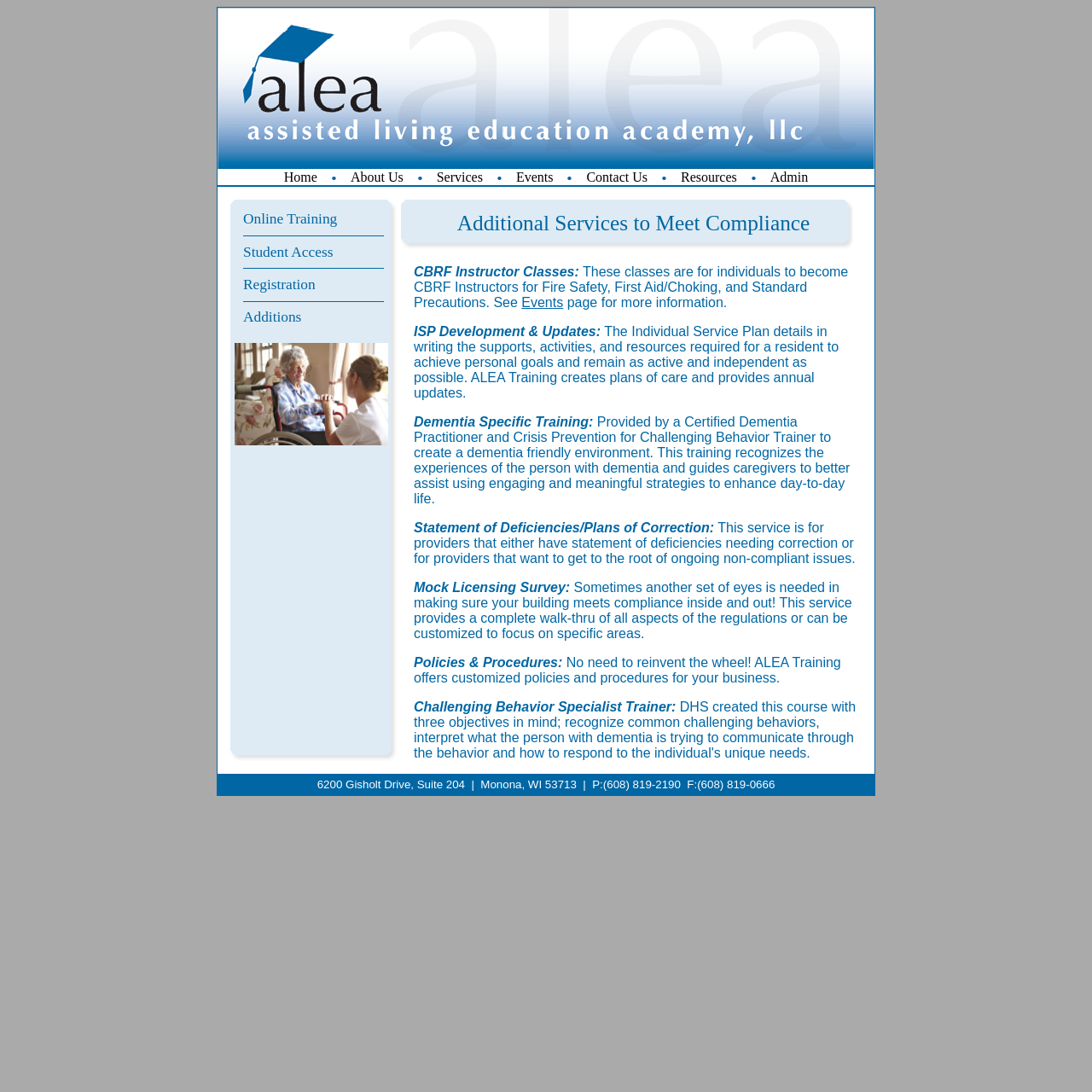Please identify the bounding box coordinates of the element I should click to complete this instruction: 'Click Services'. The coordinates should be given as four float numbers between 0 and 1, like this: [left, top, right, bottom].

[0.4, 0.156, 0.442, 0.169]